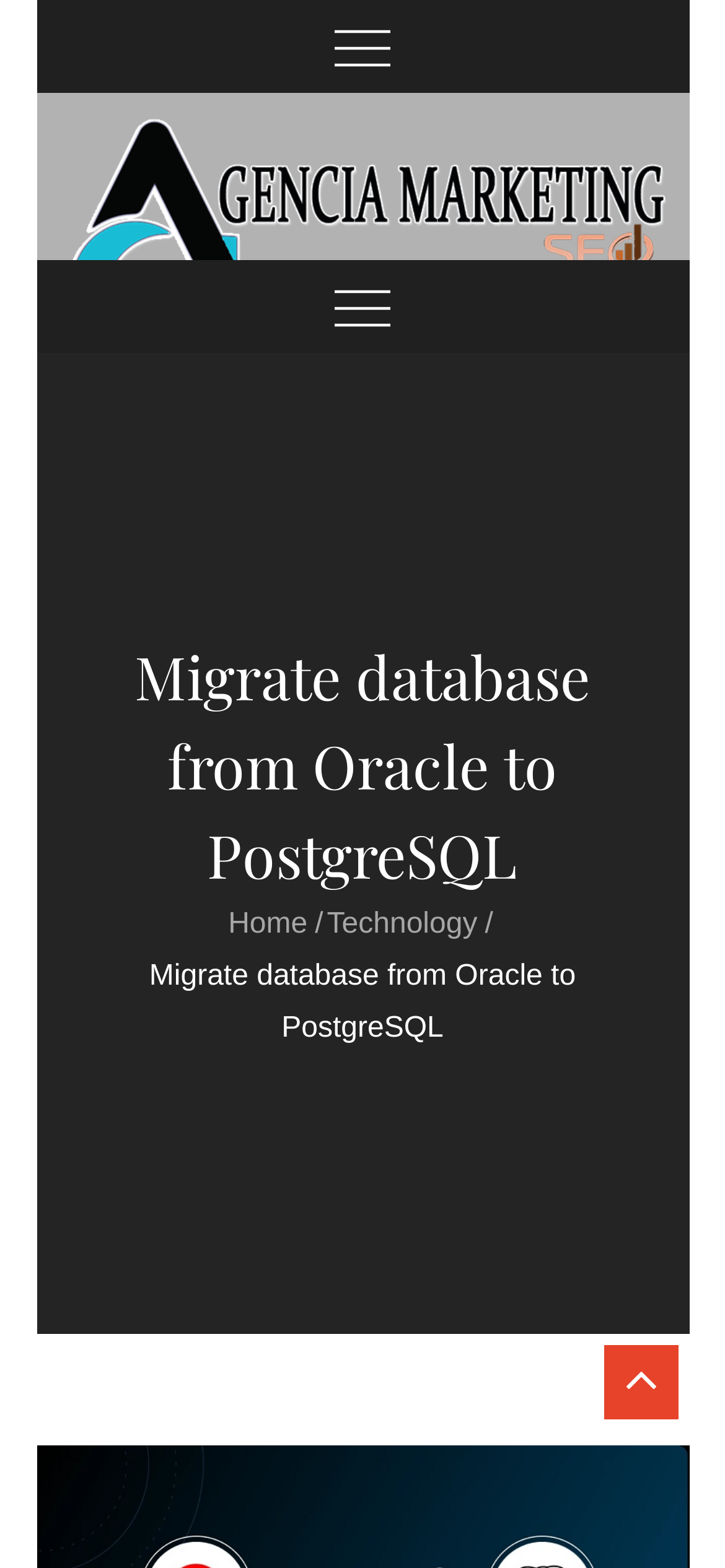What is the primary heading on this webpage?

Migrate database from Oracle to PostgreSQL